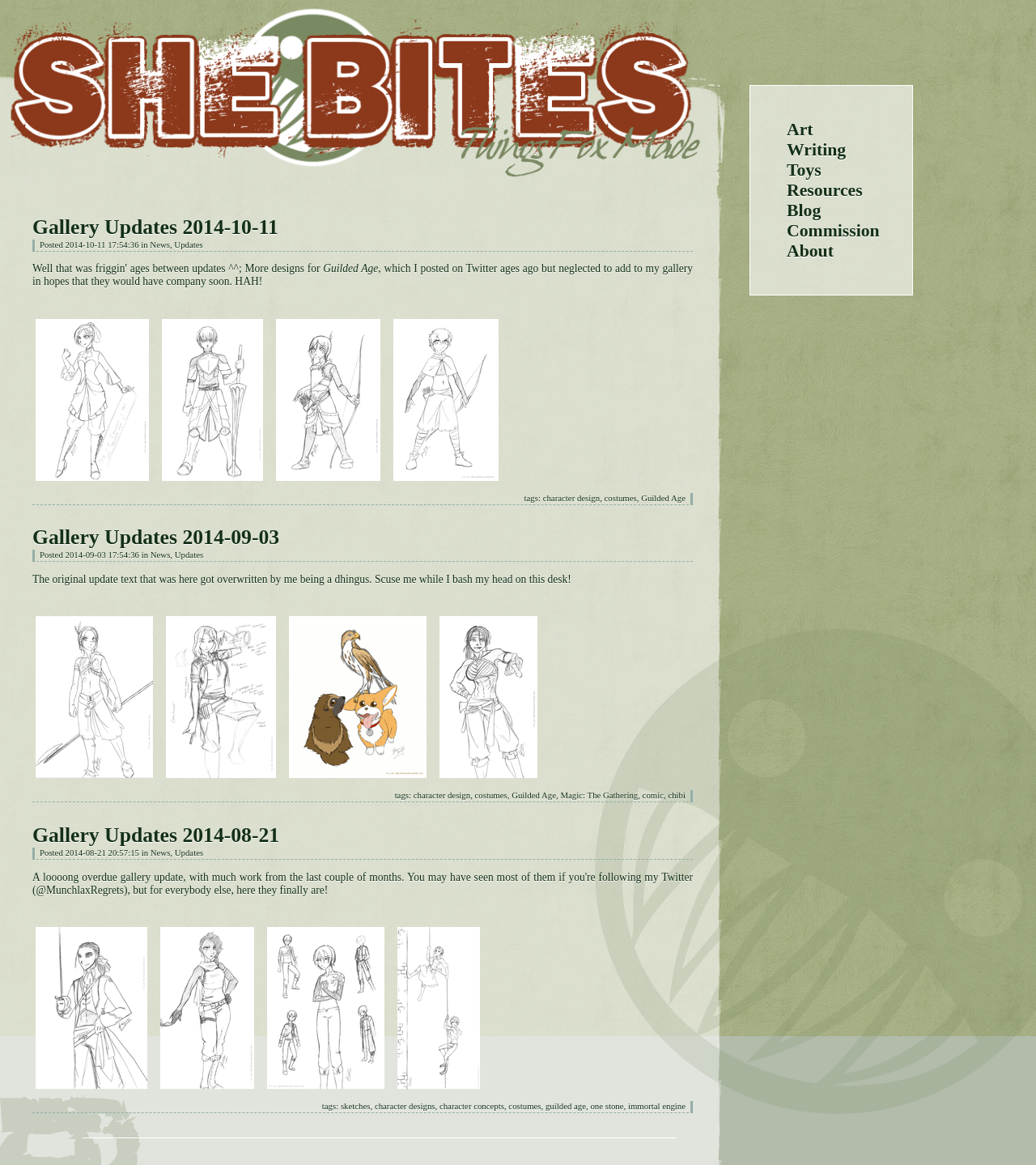Pinpoint the bounding box coordinates of the clickable element needed to complete the instruction: "Click on the 'Careers' link". The coordinates should be provided as four float numbers between 0 and 1: [left, top, right, bottom].

None